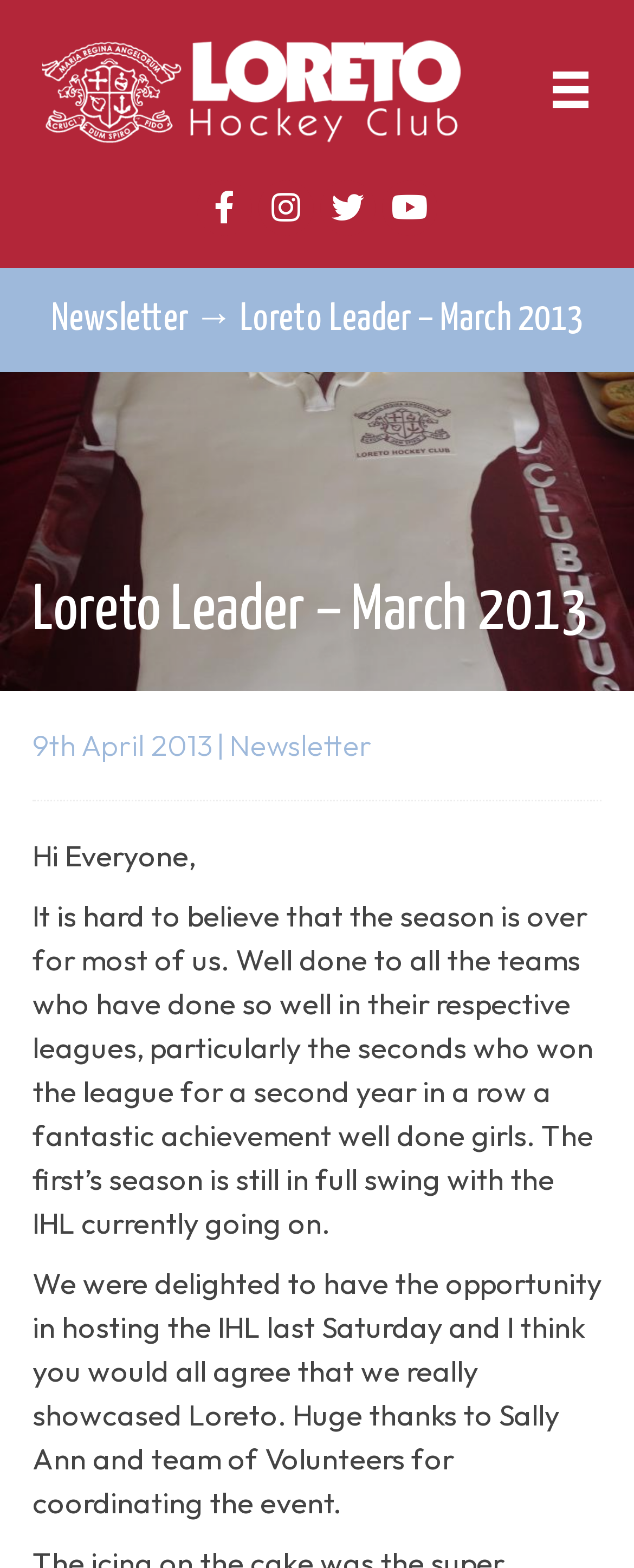Give an in-depth explanation of the webpage layout and content.

The webpage is about the Loreto Hockey Club, specifically the March 2013 newsletter. At the top left, there is a link to the Loreto Hockey Club logo, accompanied by an image of the logo. On the top right, there is a menu button with an icon. Below the logo, there are four buttons with icons, including a YouTube button. 

The main content of the webpage is divided into sections. The first section has a heading "Newsletter → Loreto Leader – March 2013" followed by a subheading "Loreto Leader – March 2013". Below the headings, there is a date "9th April 2013" followed by a separator "|" and a link to the newsletter. 

The main article starts with a greeting "Hi Everyone," and then congratulates the teams on their achievements, particularly the seconds who won the league for the second year in a row. The article also mentions the first team's ongoing season and their participation in the IHL. 

Further down, the article expresses gratitude to Sally Ann and the team of volunteers for hosting the IHL event, which showcased the Loreto Hockey Club.